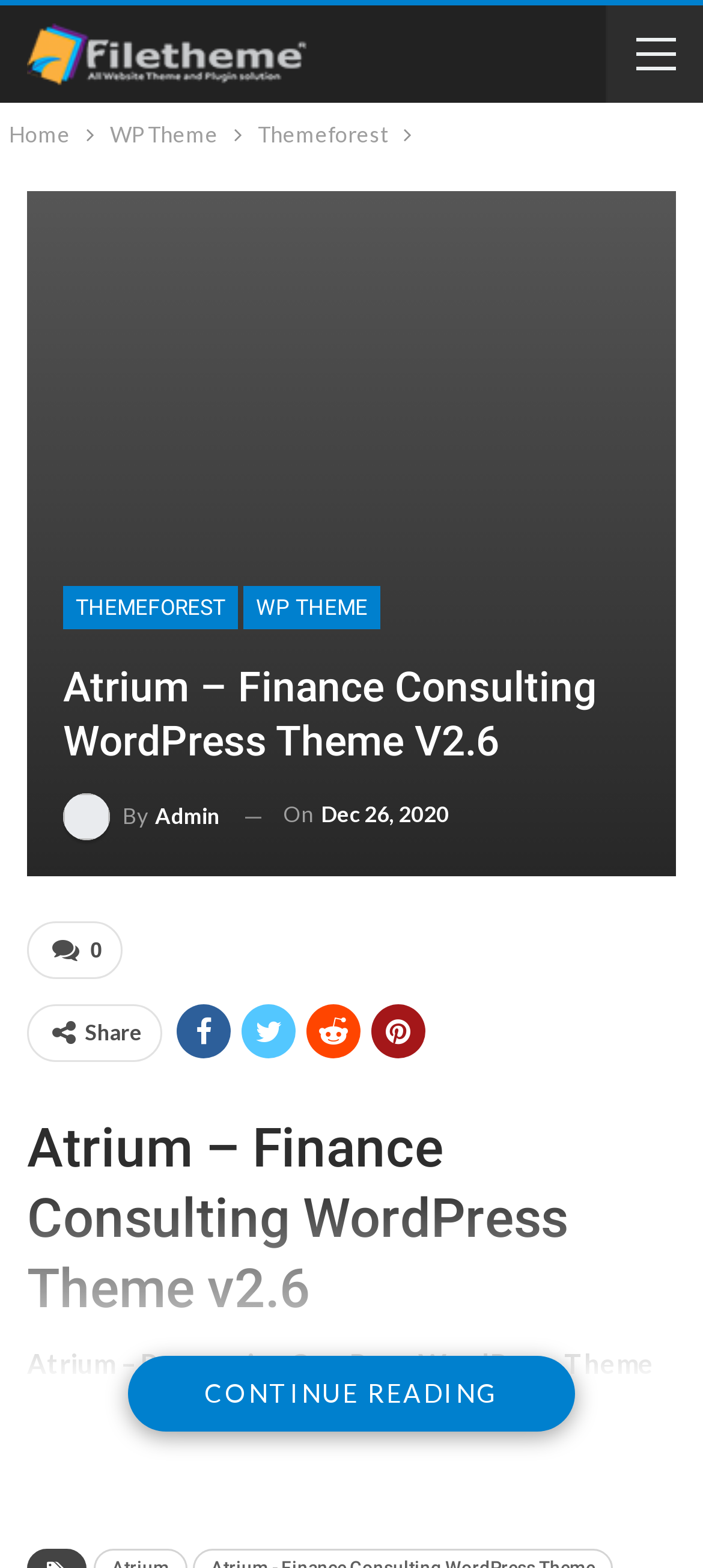Determine the bounding box coordinates of the section I need to click to execute the following instruction: "Click the THEMEFOREST link". Provide the coordinates as four float numbers between 0 and 1, i.e., [left, top, right, bottom].

[0.09, 0.374, 0.338, 0.402]